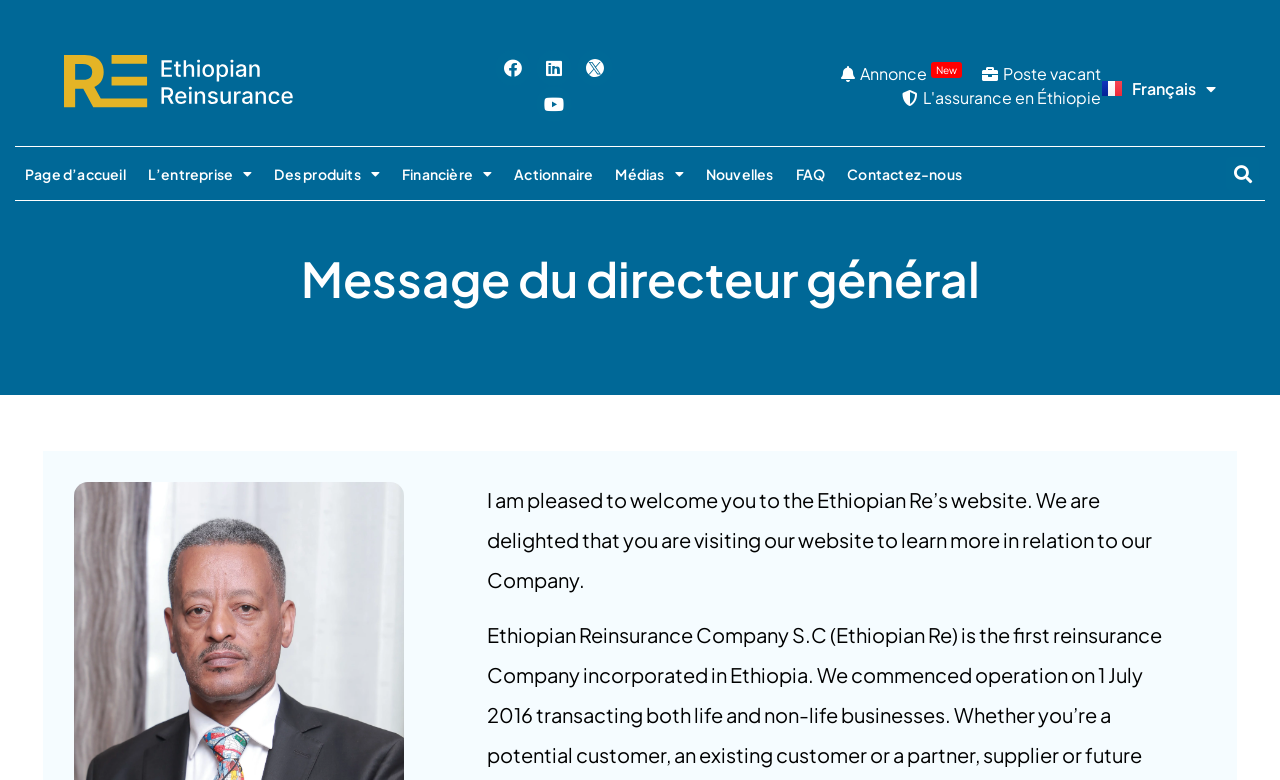Please locate the bounding box coordinates of the region I need to click to follow this instruction: "Go to L'assurance en Éthiopie page".

[0.701, 0.11, 0.86, 0.141]